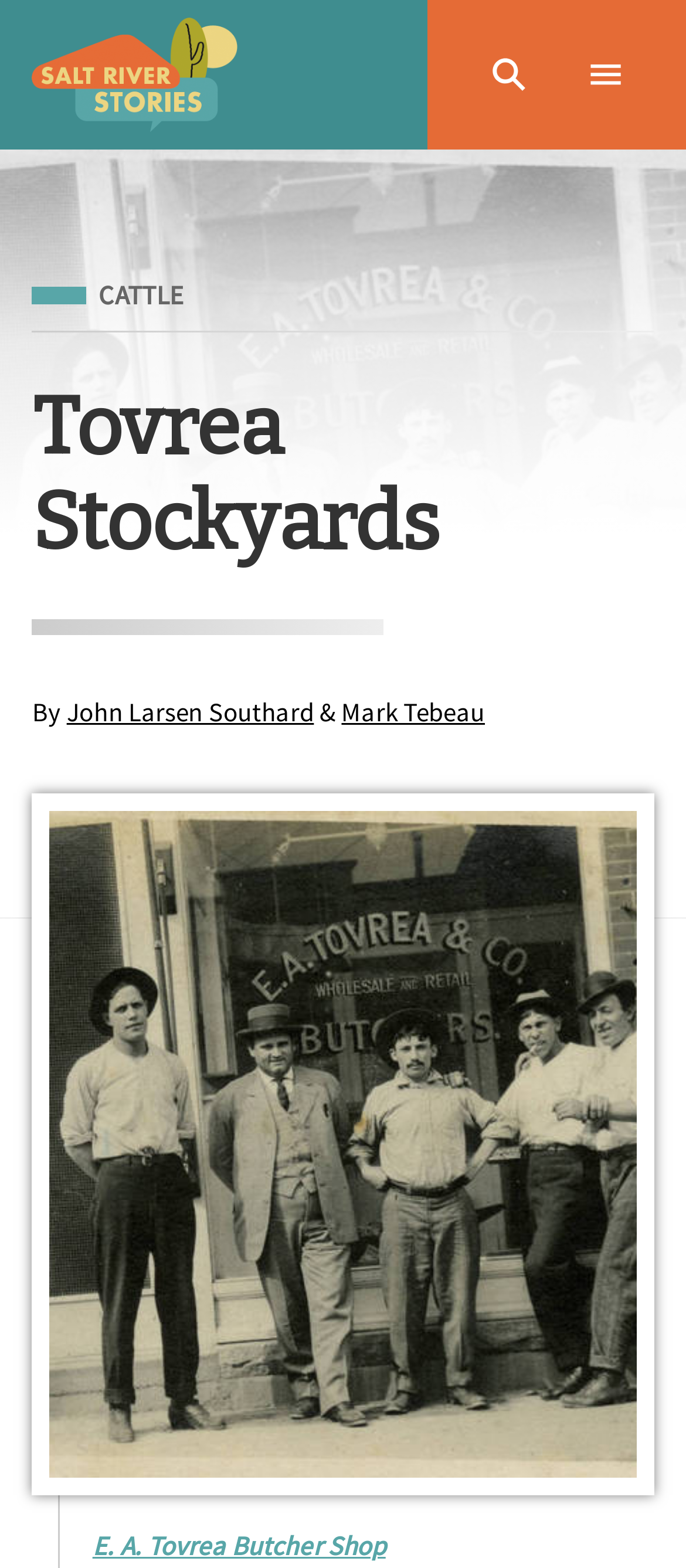Bounding box coordinates are specified in the format (top-left x, top-left y, bottom-right x, bottom-right y). All values are floating point numbers bounded between 0 and 1. Please provide the bounding box coordinate of the region this sentence describes: cattle

[0.047, 0.179, 0.268, 0.199]